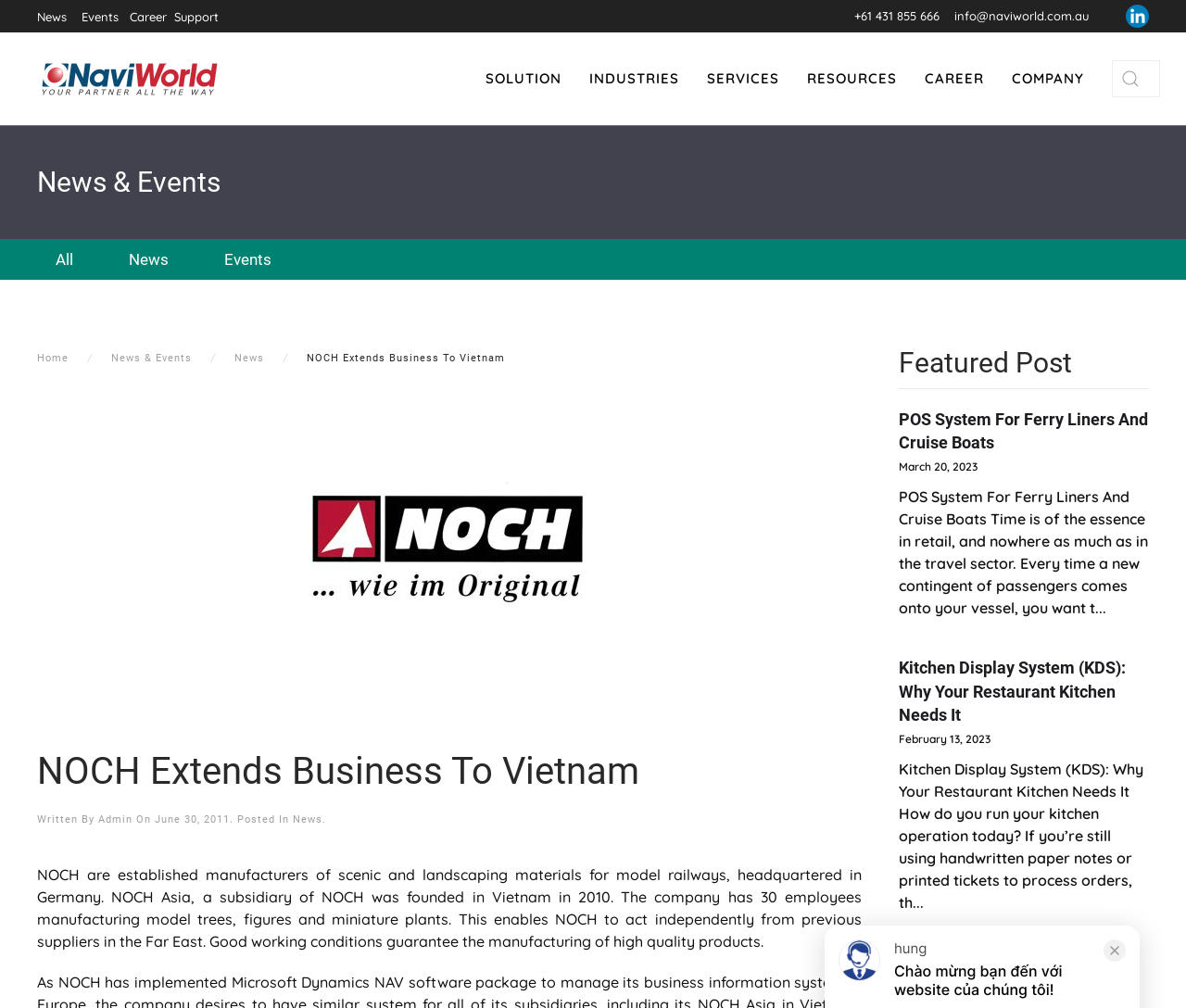Please determine the bounding box coordinates for the element that should be clicked to follow these instructions: "Check out POS System For Ferry Liners And Cruise Boats post".

[0.758, 0.406, 0.968, 0.449]